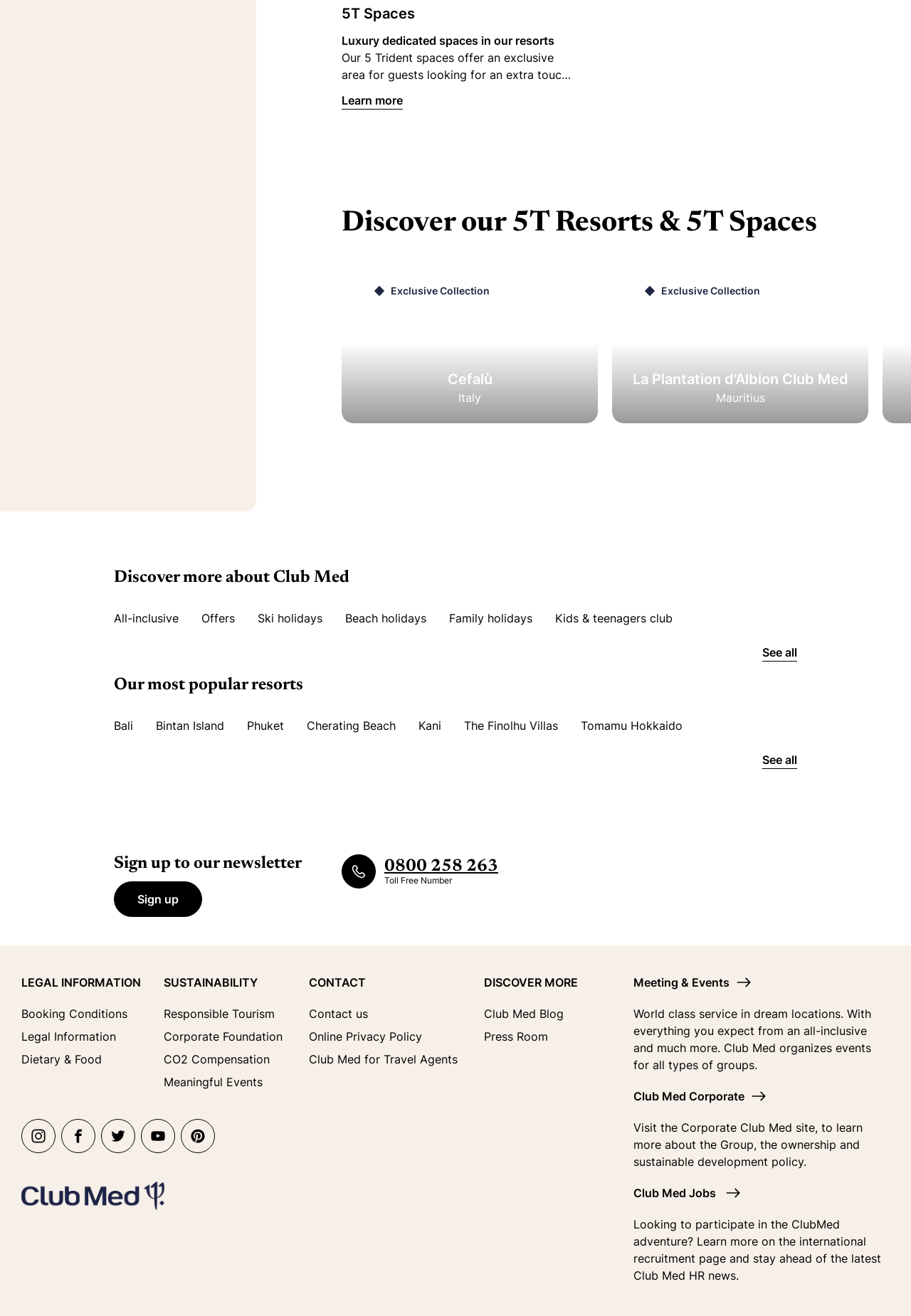What is the purpose of the 'Learn more' button?
Look at the image and respond with a one-word or short phrase answer.

To learn more about 5T Spaces